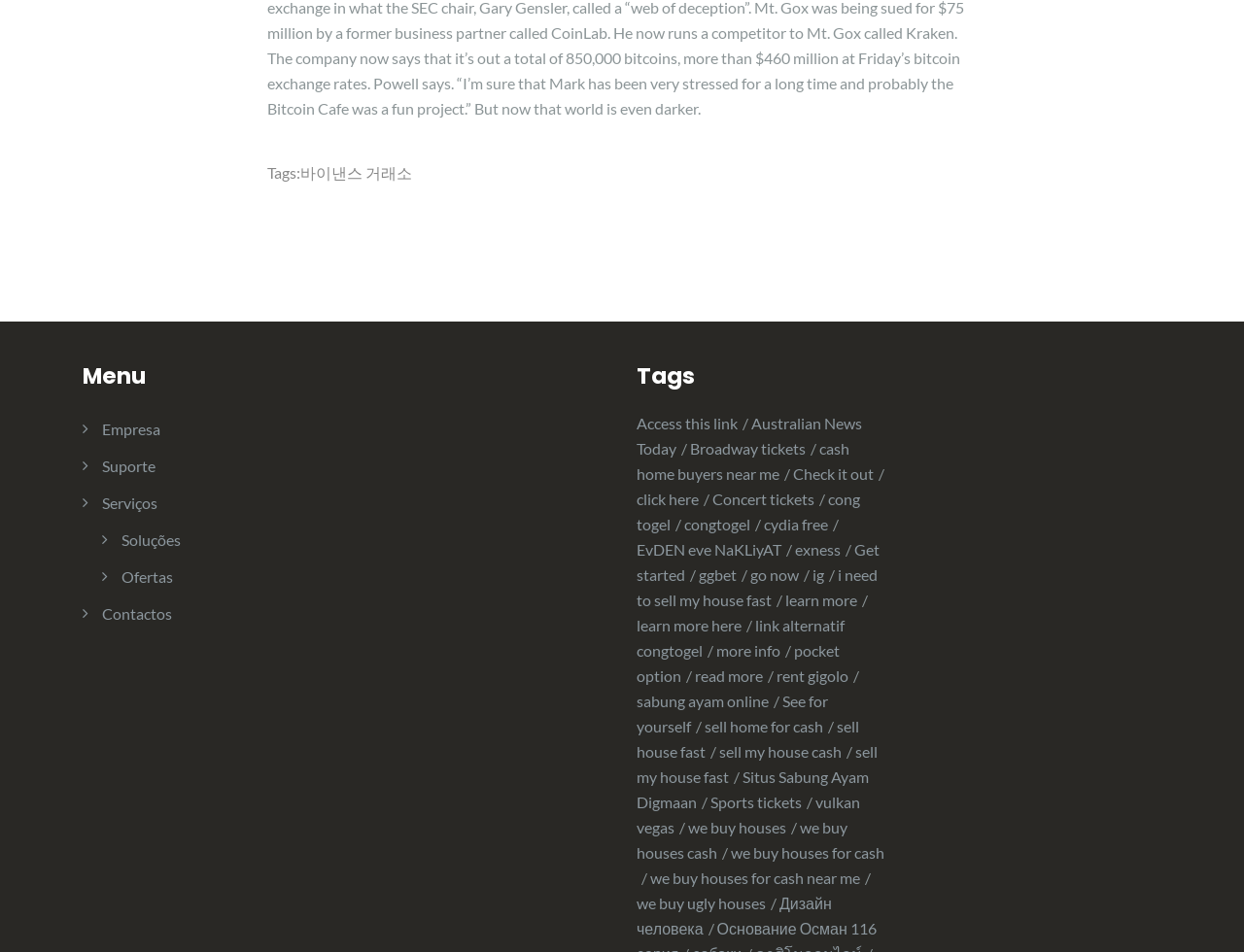How many categories are there on this webpage?
Answer the question with a single word or phrase by looking at the picture.

2